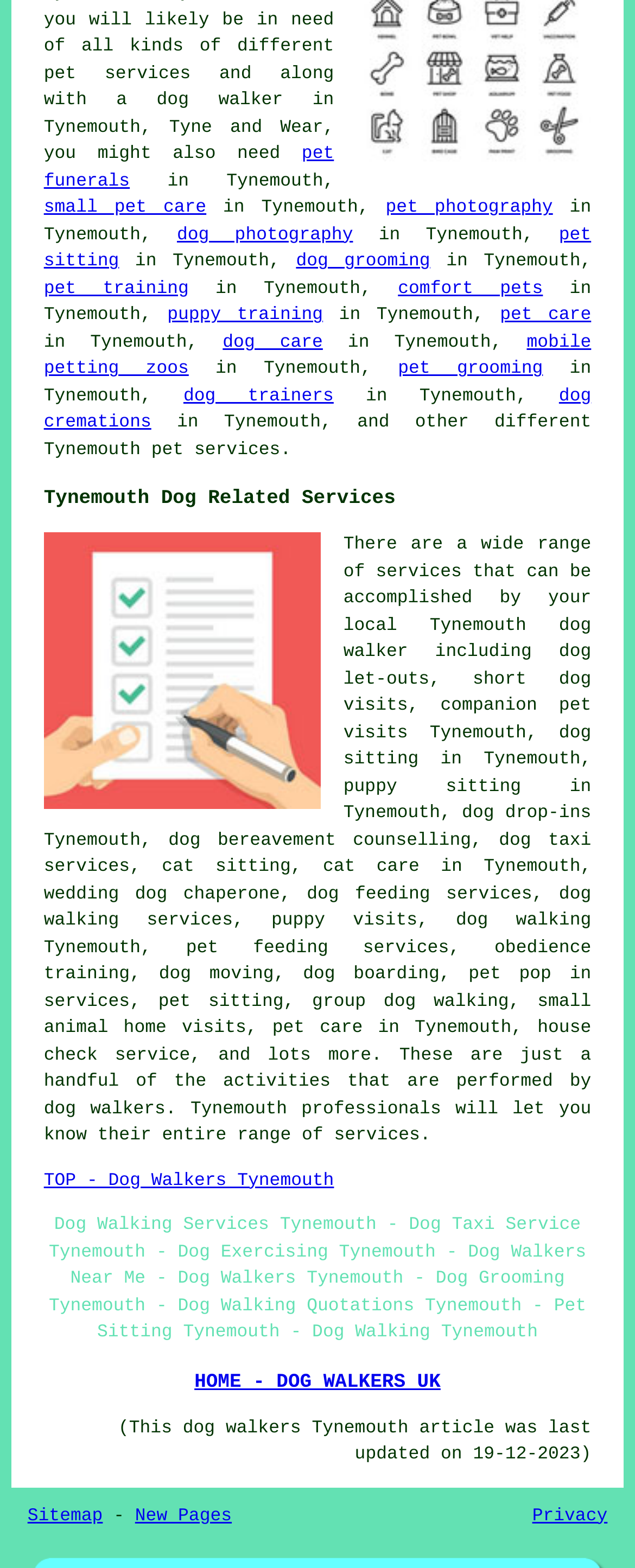Please identify the bounding box coordinates of the element that needs to be clicked to perform the following instruction: "visit 'pet funerals'".

[0.069, 0.092, 0.526, 0.122]